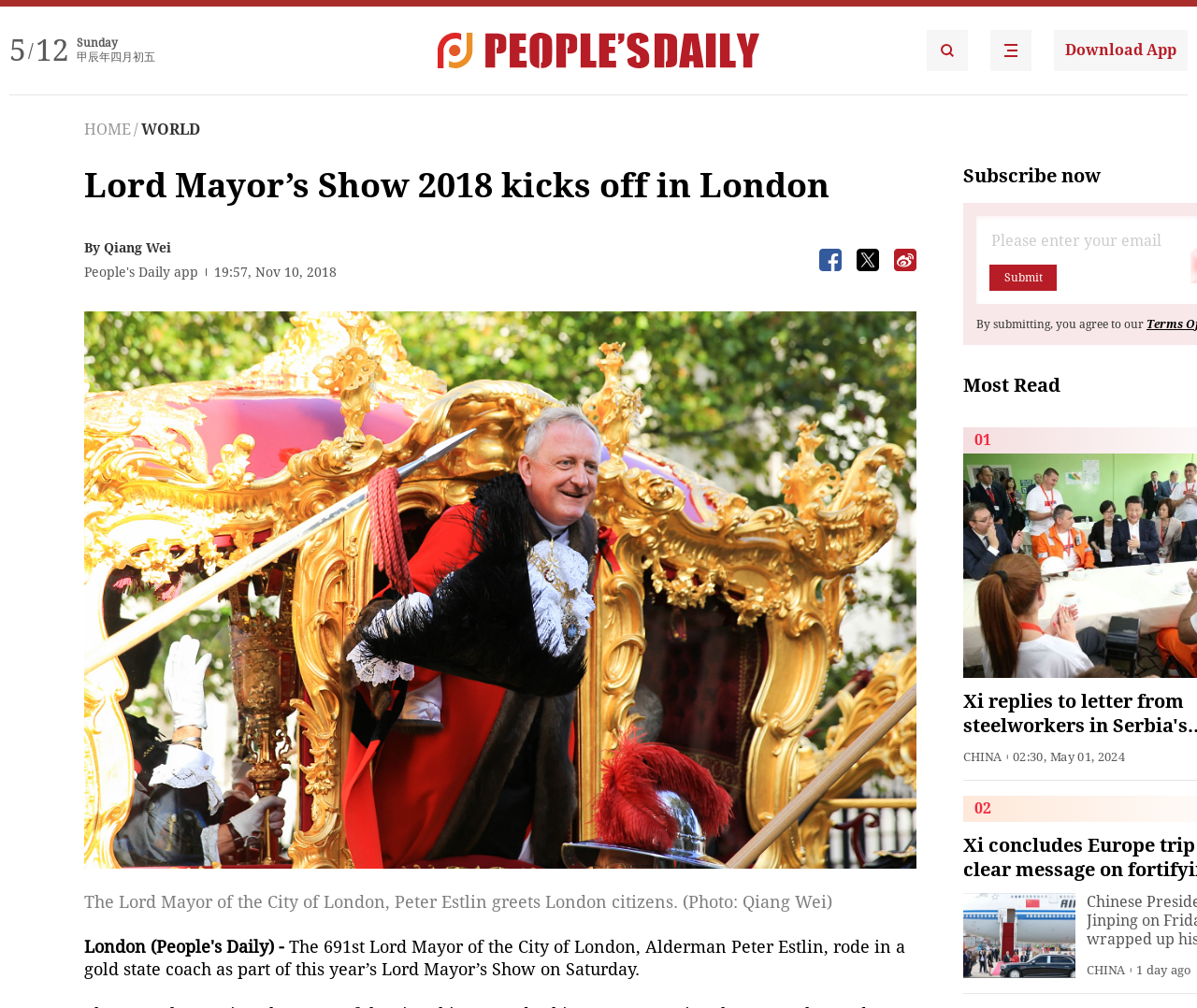Construct a comprehensive caption that outlines the webpage's structure and content.

The webpage appears to be a news article from People's Daily, featuring the Lord Mayor's Show 2018 in London. At the top of the page, there is a date and time indicator, showing "5/12 Sunday" and "甲辰年四月初五" (which translates to "the fifth day of the fourth month in the year of Geng Chen"). 

Below the date indicator, there are two links to the People's Daily English language app, accompanied by images. On the right side of these links, there is a "Download App" button. 

The main article title, "Lord Mayor’s Show 2018 kicks off in London", is displayed prominently, followed by the author's name, "By Qiang Wei", and the publication time, "19:57, Nov 10, 2018". 

The article features a large image, which takes up most of the page's width, showing the Lord Mayor of the City of London, Peter Estlin, greeting London citizens. Below the image, there is a caption describing the scene. 

The article text is divided into two paragraphs, describing the Lord Mayor's Show event. 

On the right side of the page, there are several buttons and links, including a "Subscribe now" button, a "Submit" button, and a "Most Read" section with a list of articles. 

At the bottom of the page, there is another news article preview, featuring an image and a headline about Xi Jinping's Europe trip, along with the publication time and category label "CHINA".